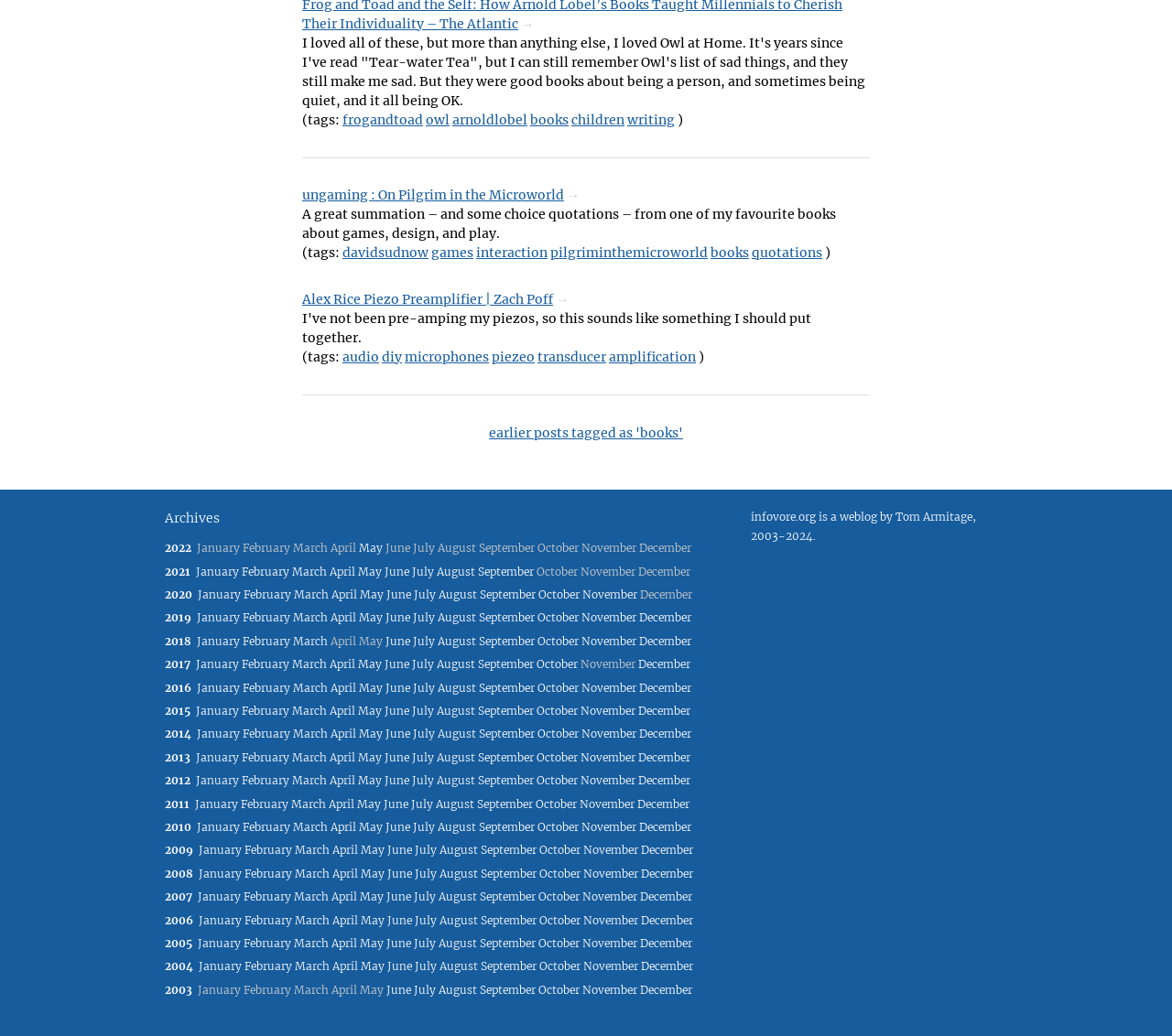Please identify the bounding box coordinates of the element on the webpage that should be clicked to follow this instruction: "go to the archives of May". The bounding box coordinates should be given as four float numbers between 0 and 1, formatted as [left, top, right, bottom].

[0.306, 0.522, 0.327, 0.536]